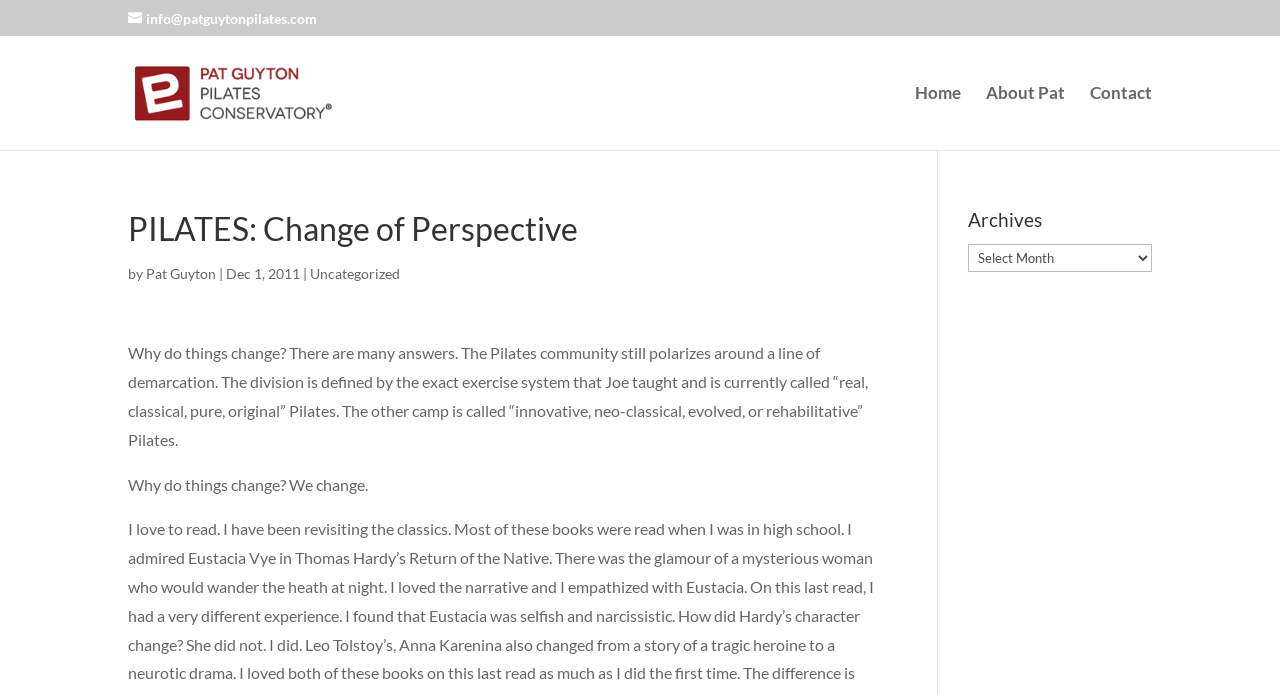Provide the bounding box coordinates of the UI element this sentence describes: "info@patguytonpilates.com".

[0.1, 0.014, 0.248, 0.038]